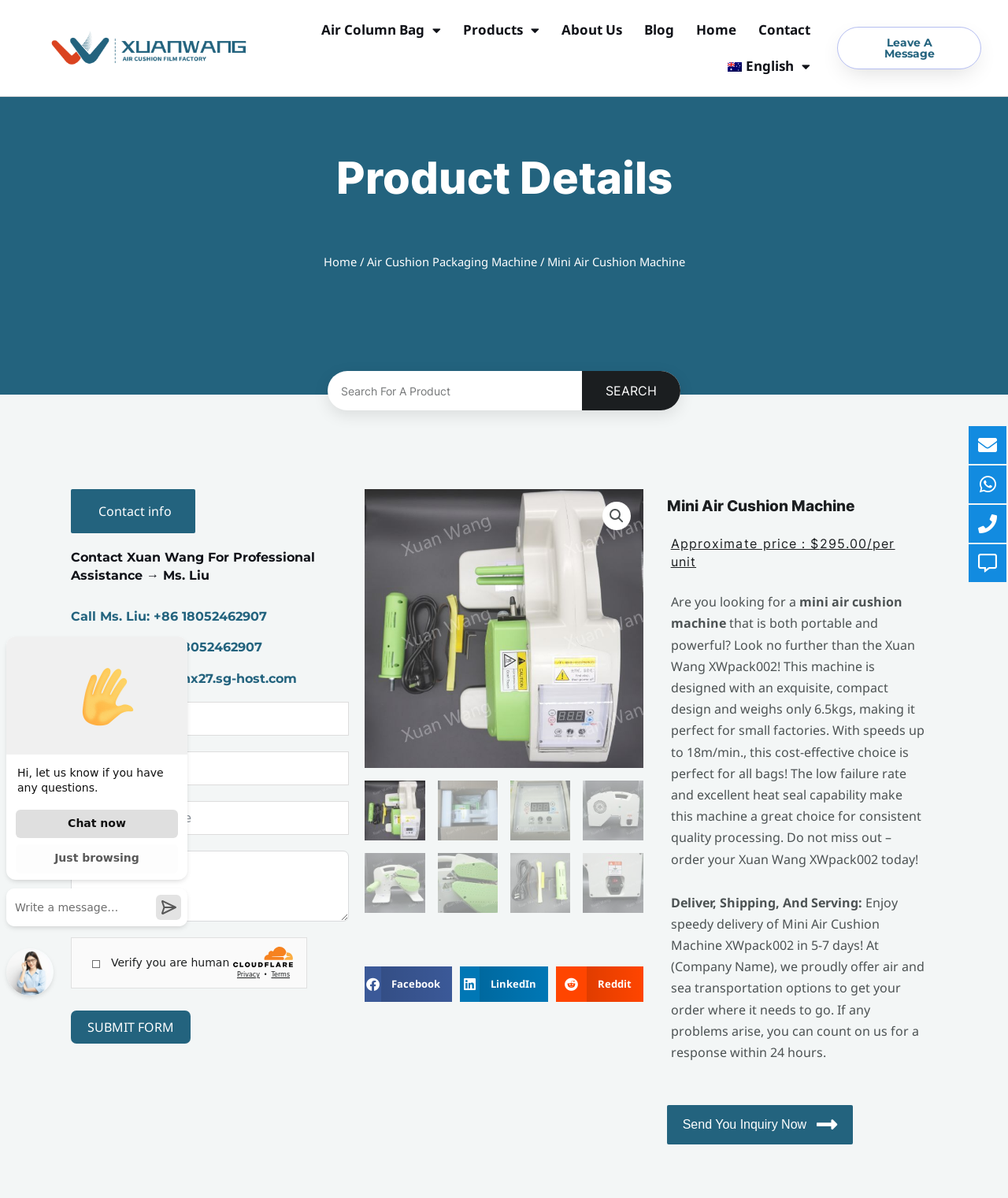Pinpoint the bounding box coordinates of the element you need to click to execute the following instruction: "Search for products". The bounding box should be represented by four float numbers between 0 and 1, in the format [left, top, right, bottom].

[0.325, 0.31, 0.675, 0.343]